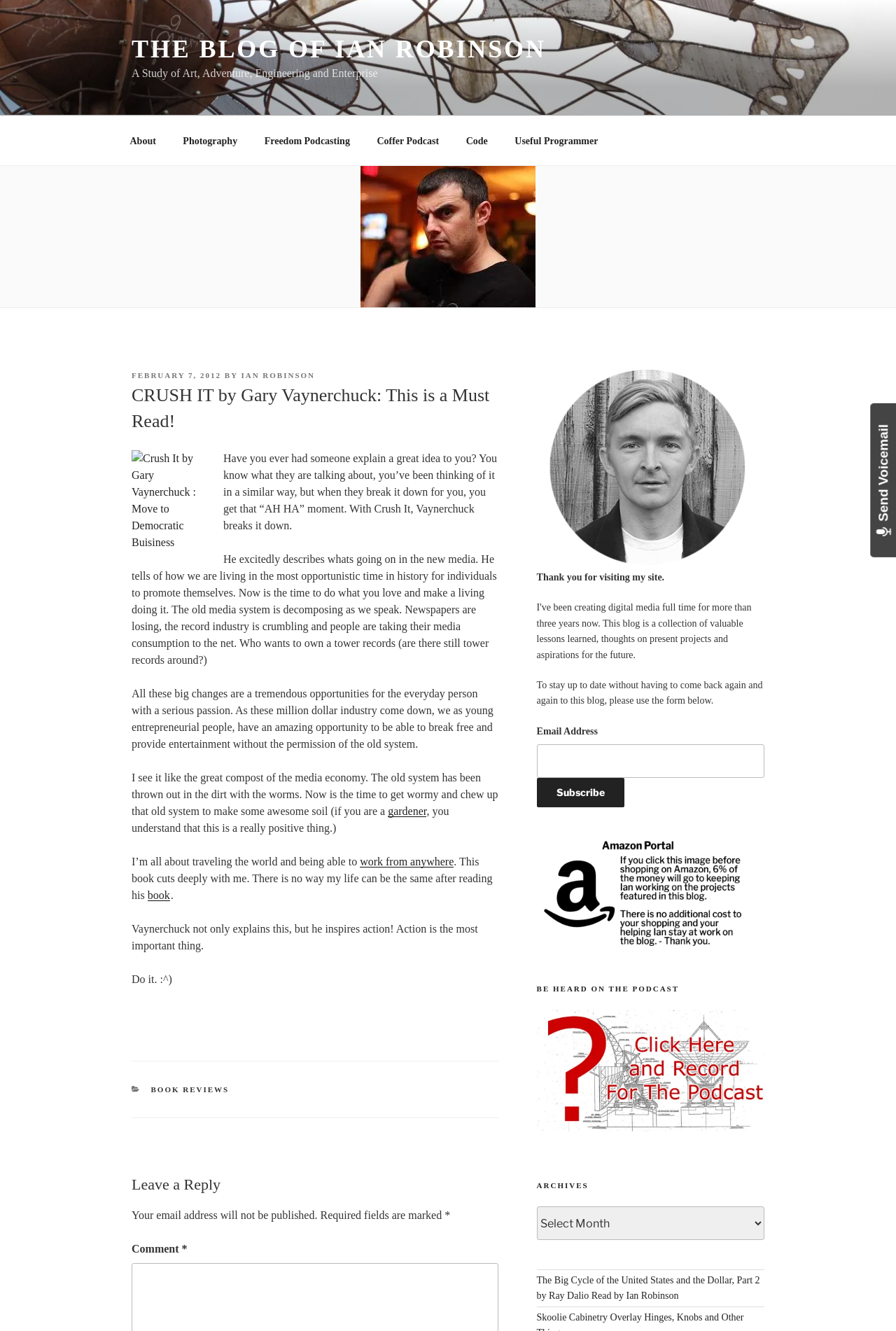Locate the UI element described by February 7, 2012March 23, 2012 and provide its bounding box coordinates. Use the format (top-left x, top-left y, bottom-right x, bottom-right y) with all values as floating point numbers between 0 and 1.

[0.147, 0.279, 0.247, 0.285]